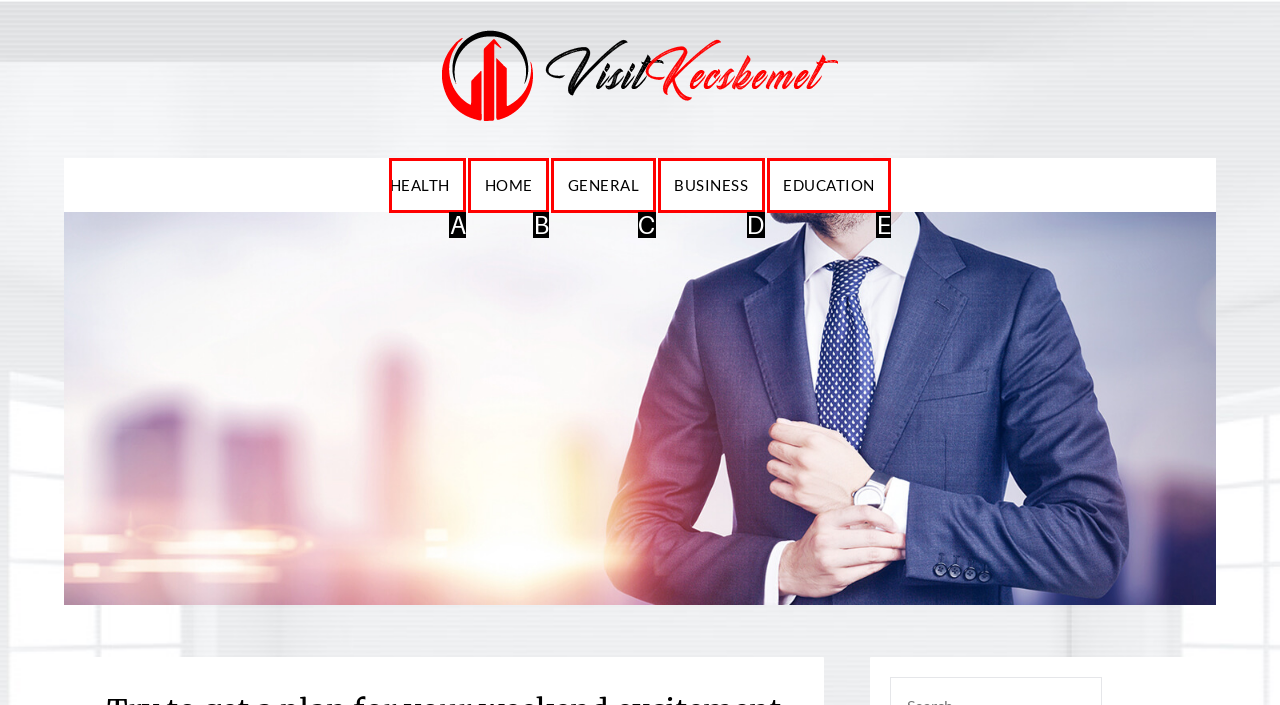Select the HTML element that fits the following description: Business
Provide the letter of the matching option.

D